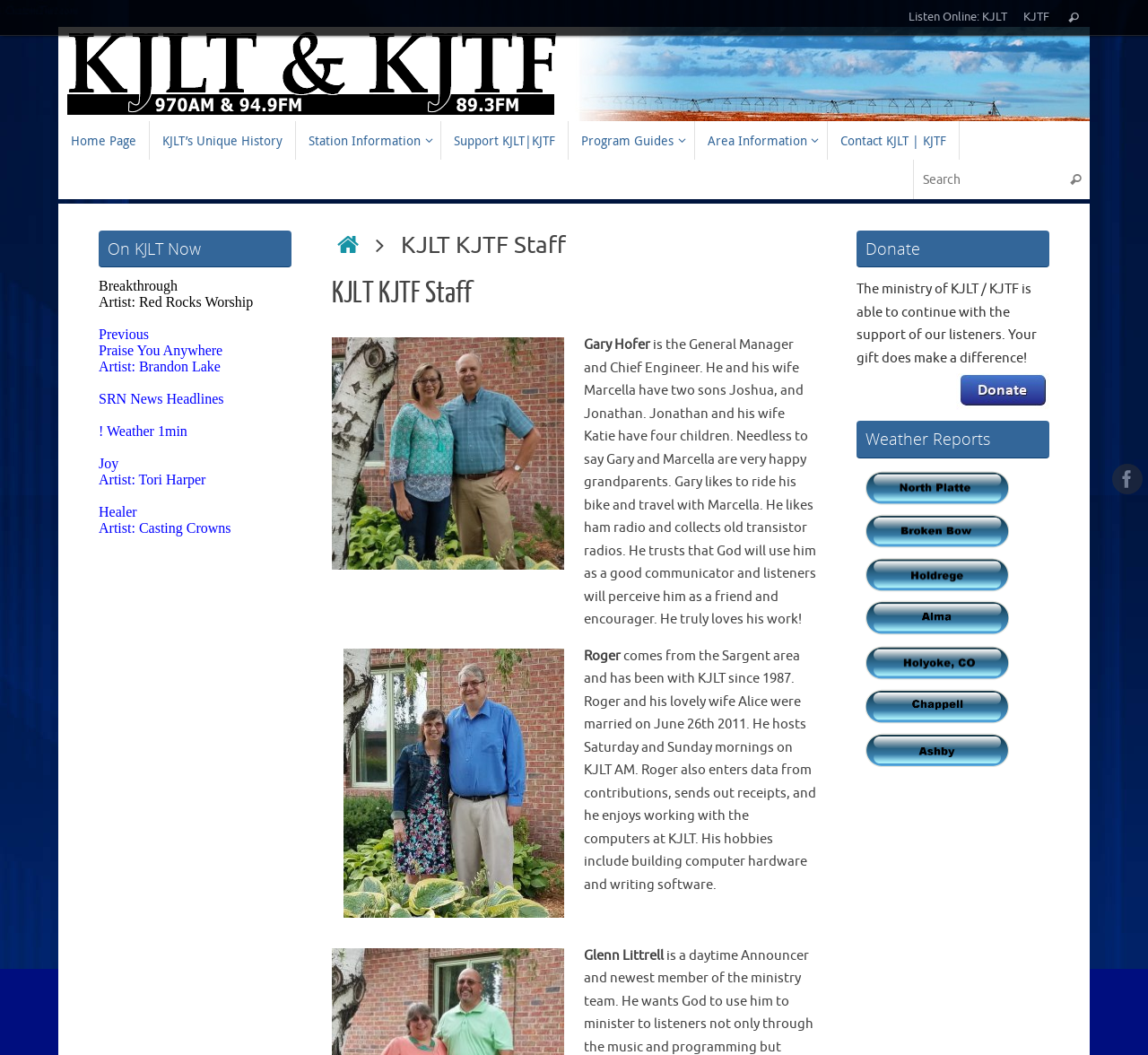Refer to the screenshot and answer the following question in detail:
What is the name of the radio station?

I found the answer by looking at the top of the webpage, where the logo and name of the radio station 'KJLT / KJTF Radio' are displayed.